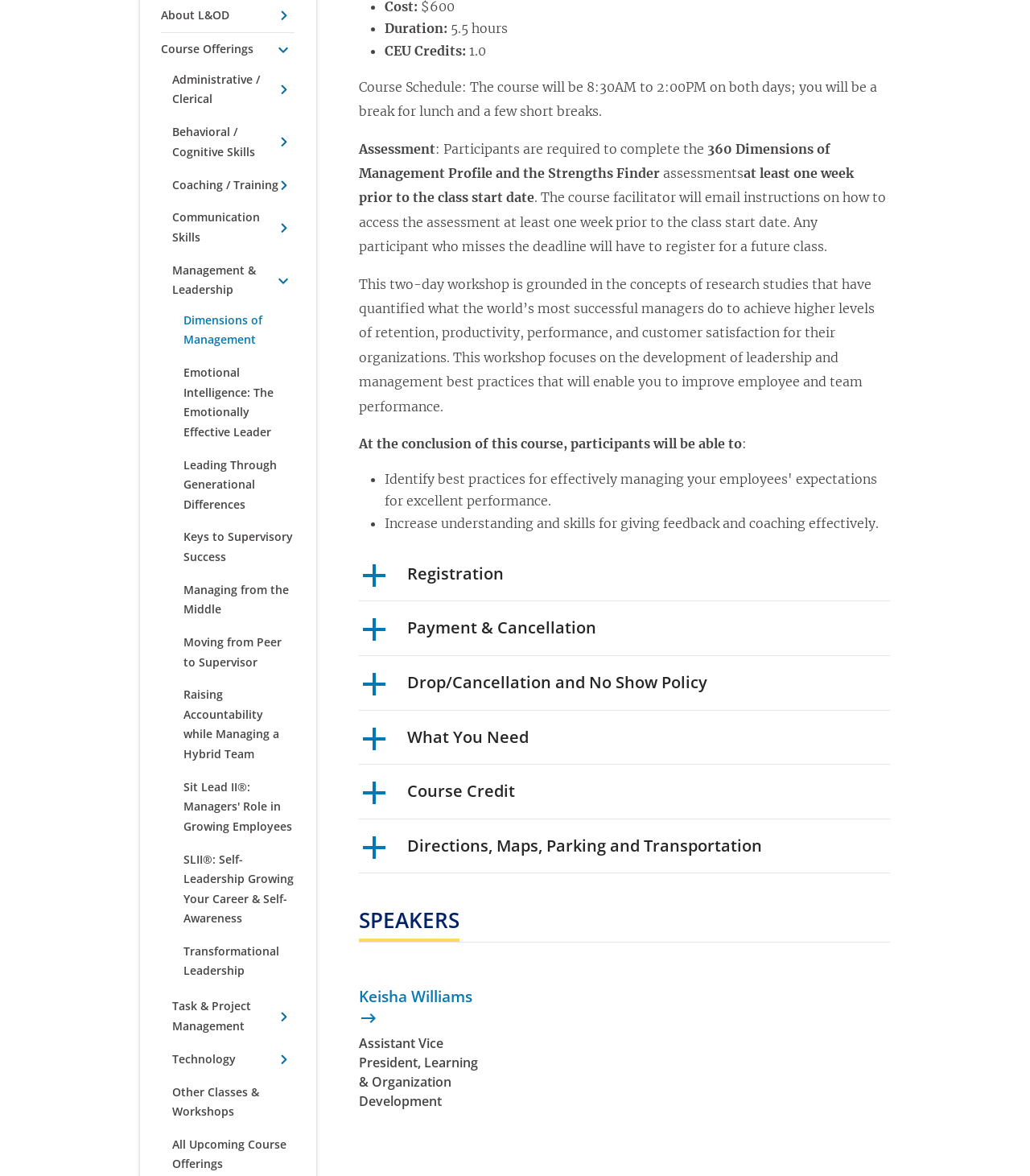Locate the bounding box of the UI element defined by this description: "Registration". The coordinates should be given as four float numbers between 0 and 1, formatted as [left, top, right, bottom].

[0.348, 0.465, 0.864, 0.511]